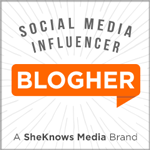Given the content of the image, can you provide a detailed answer to the question?
What brand is associated with the badge?

At the bottom of the badge, it states, 'A SheKnows Media Brand', highlighting the brand's association with SheKnows Media.